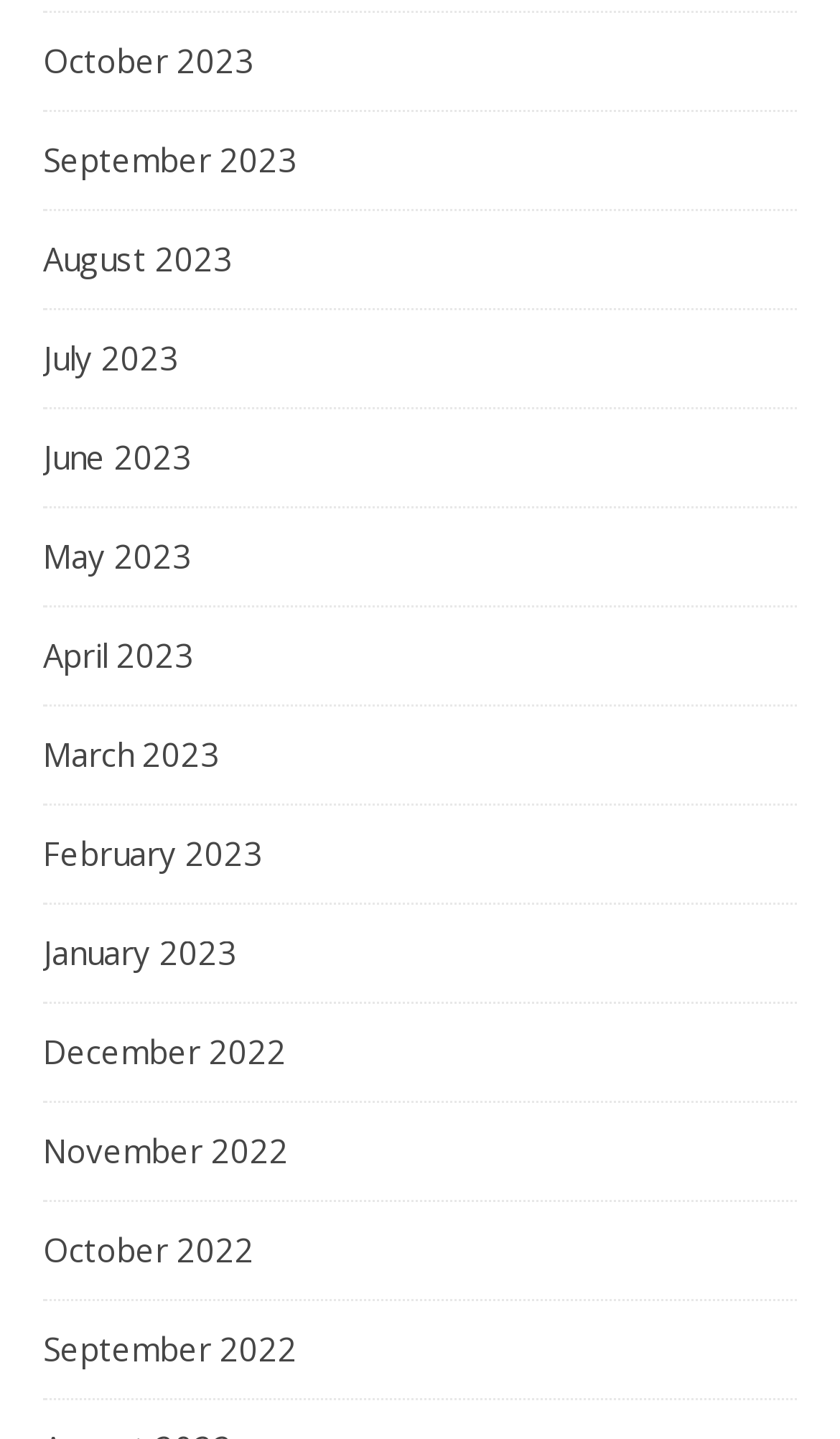Provide the bounding box coordinates of the area you need to click to execute the following instruction: "view October 2023".

[0.051, 0.009, 0.303, 0.076]